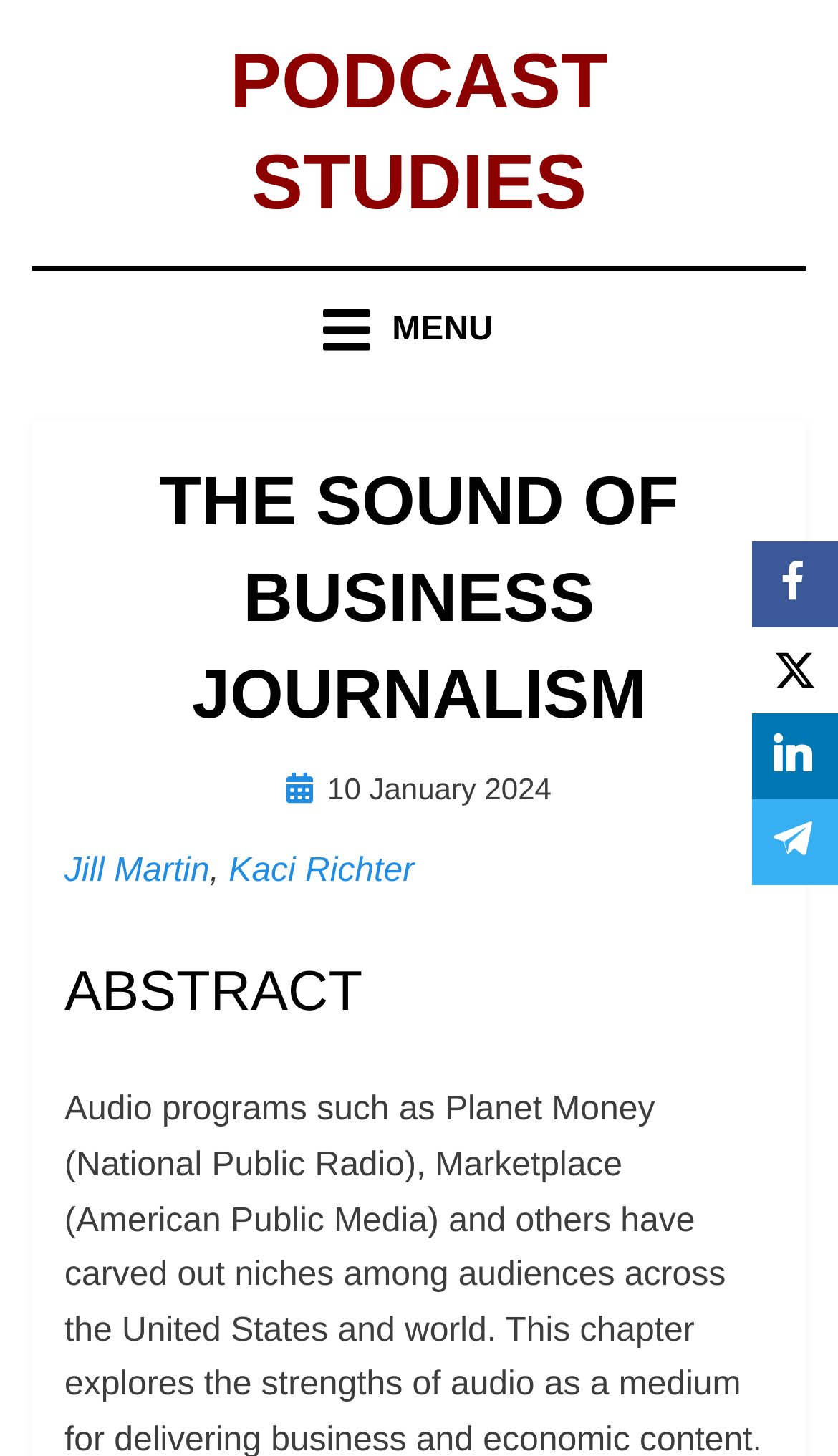Find the bounding box coordinates of the clickable area that will achieve the following instruction: "Share on Facebook".

[0.897, 0.372, 1.0, 0.431]